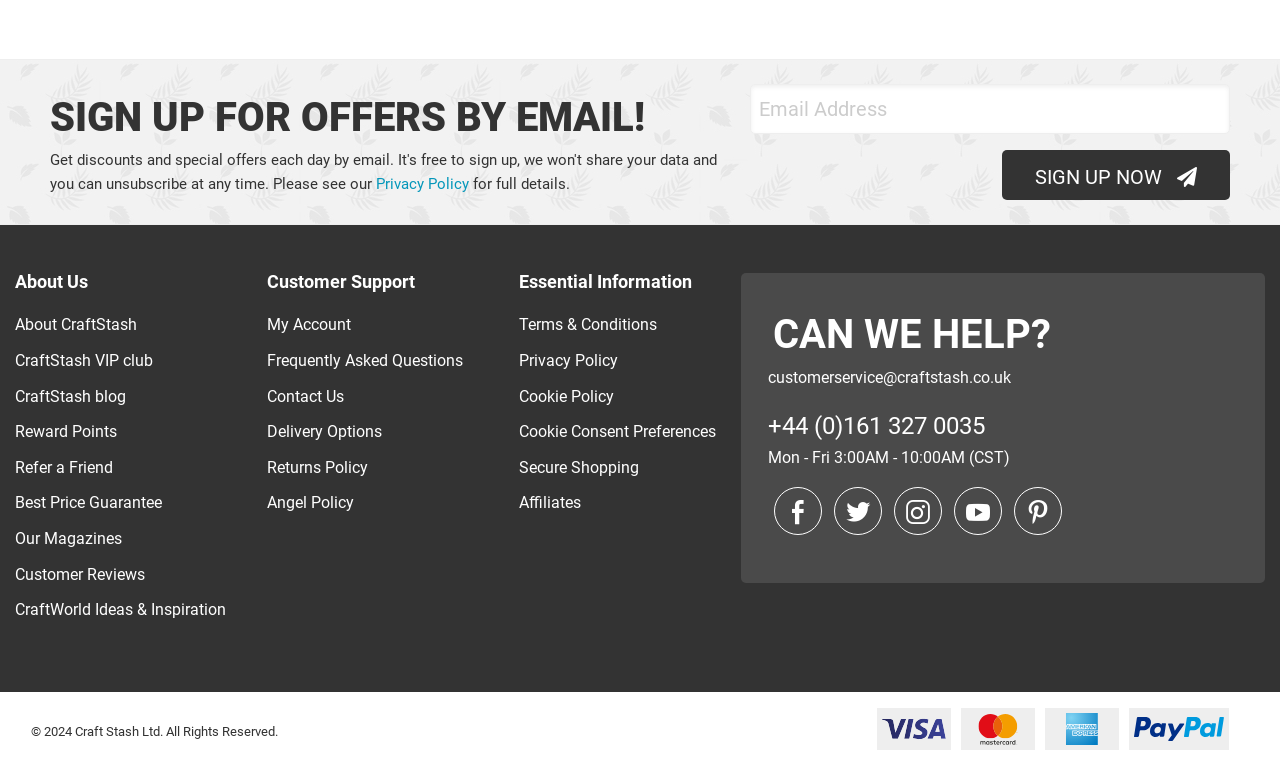What is the company's copyright year?
Provide a detailed answer to the question, using the image to inform your response.

The company's copyright year is found at the bottom of the webpage, where it is stated as '© 2024 Craft Stash Ltd. All Rights Reserved.' This suggests that the company's copyright is valid for the year 2024.